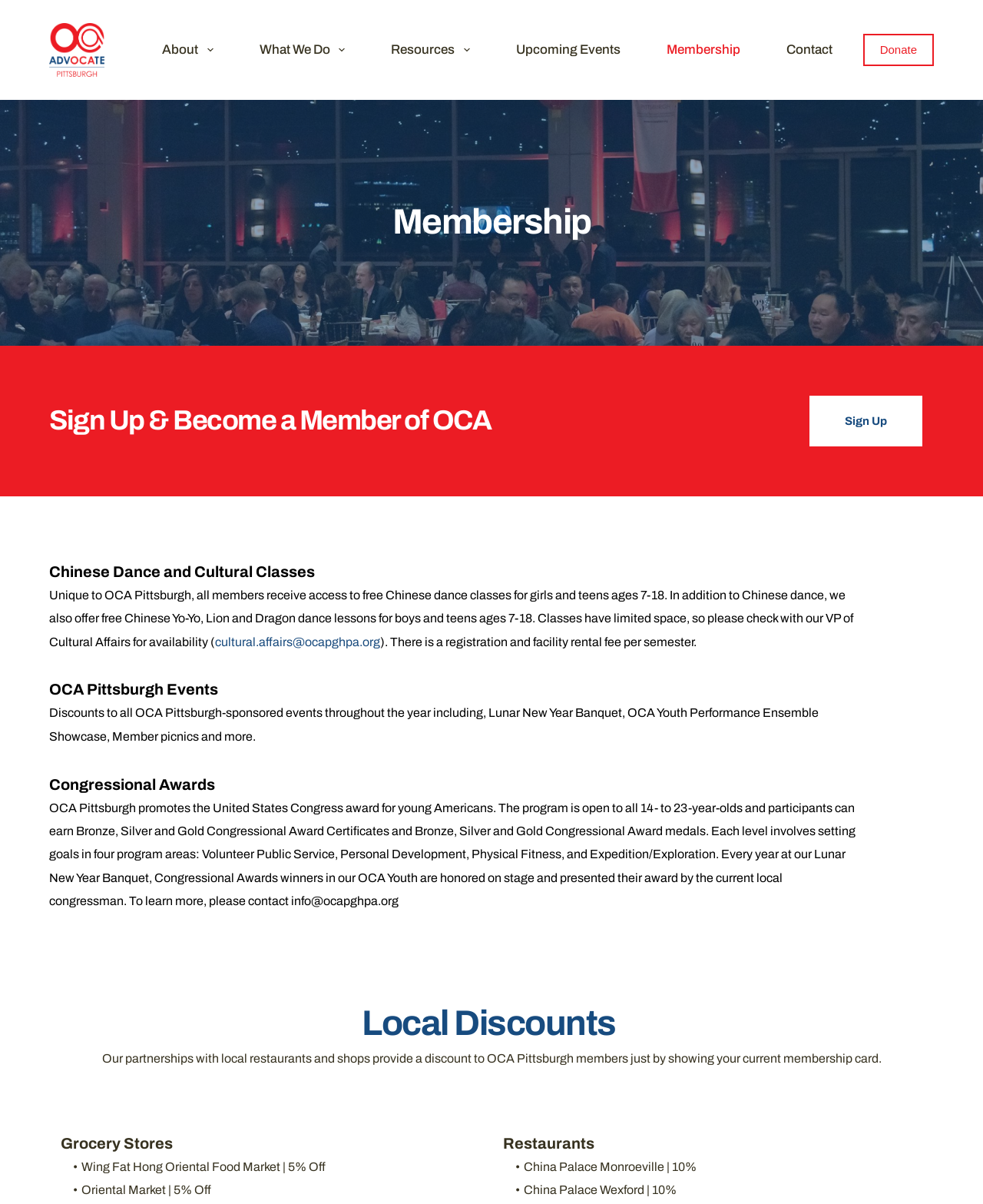How can OCA members get discounts at local restaurants?
Kindly give a detailed and elaborate answer to the question.

According to the webpage, OCA members can get discounts at local restaurants, such as China Palace Monroeville and China Palace Wexford, by showing their current membership card.